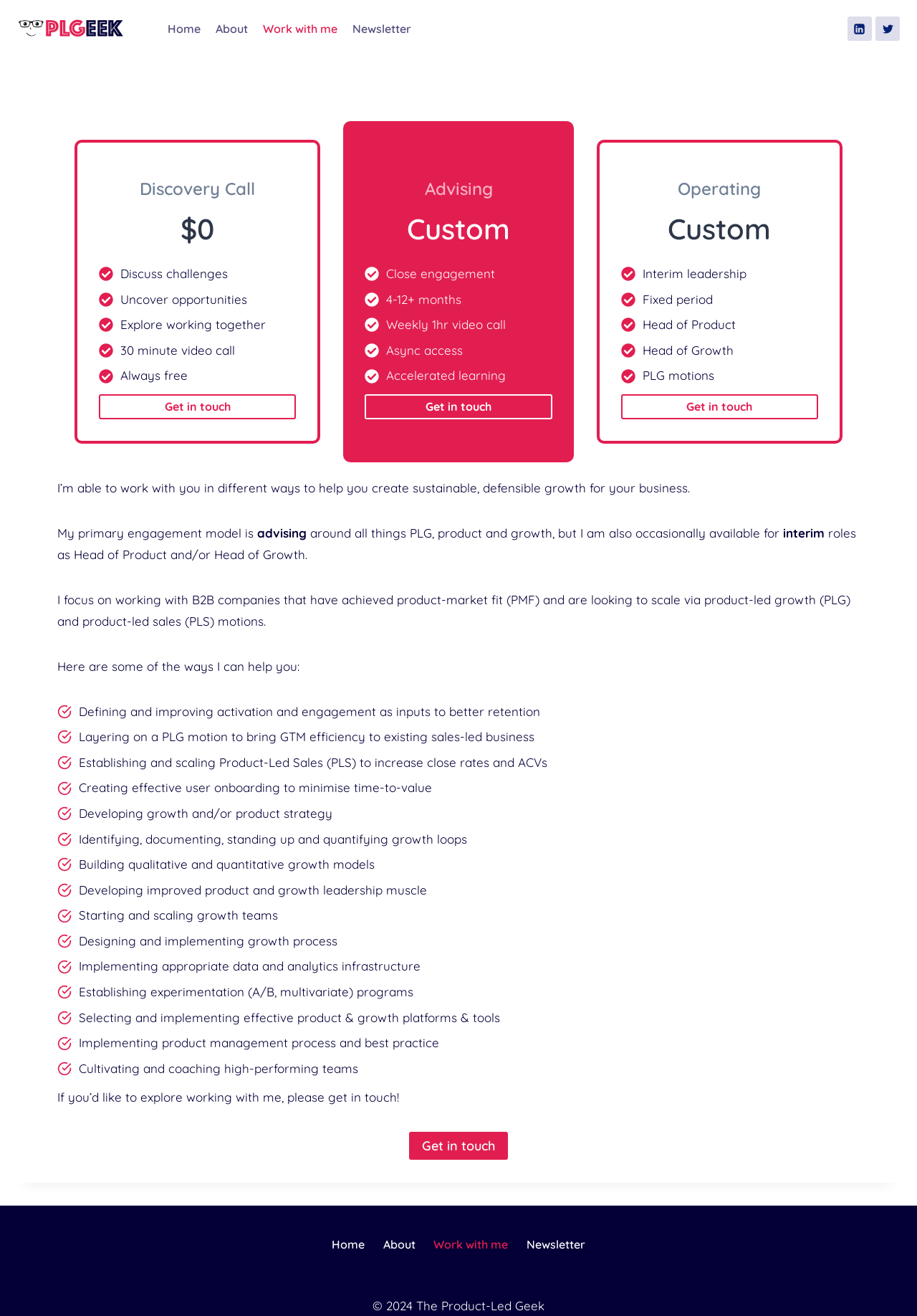Based on the image, provide a detailed response to the question:
How many ways can the Product-Led Geek work with you?

Based on the webpage, the Product-Led Geek can work with you in three ways: Discovery Call, Advising Custom, and Operating Custom. These options are listed on the webpage with detailed descriptions.